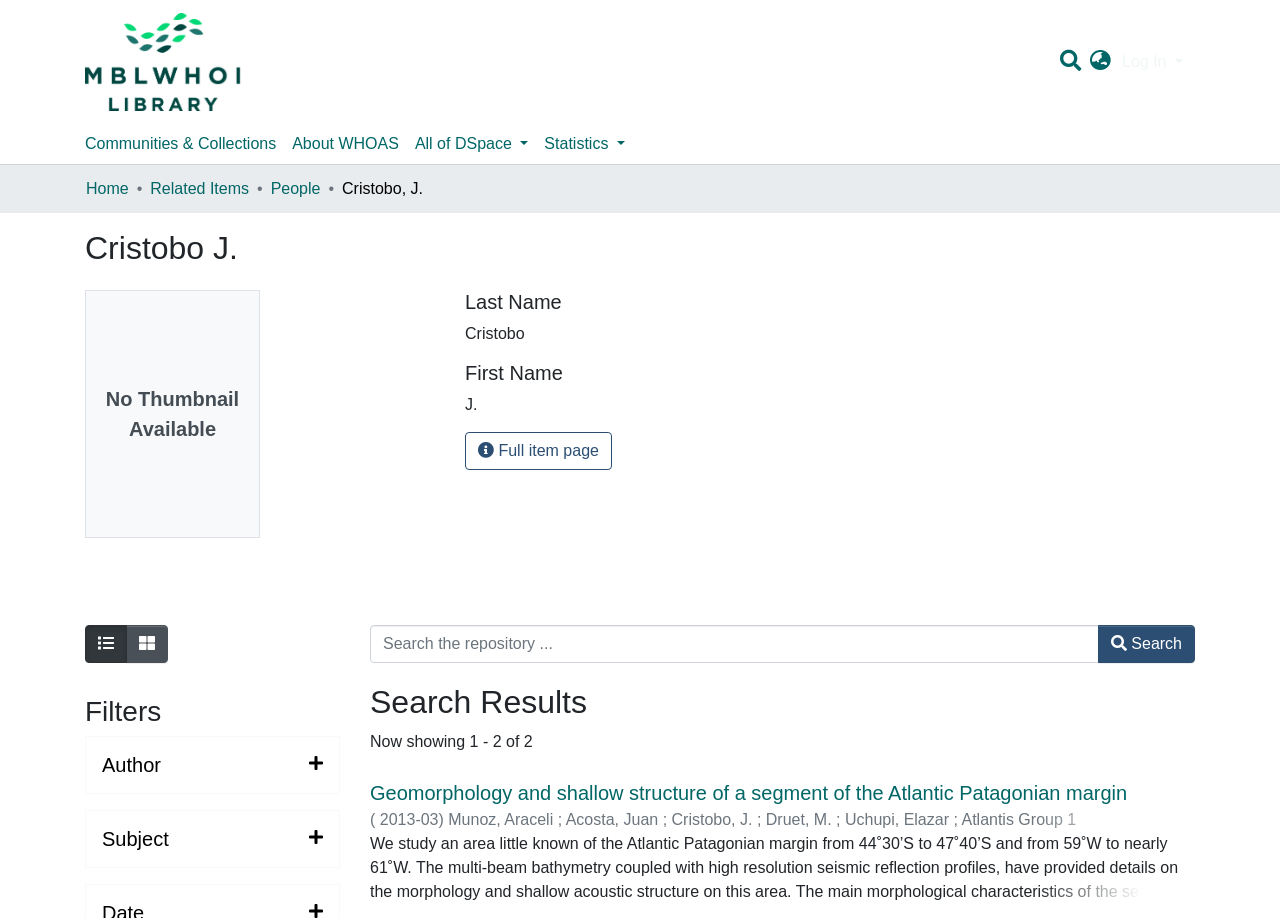Indicate the bounding box coordinates of the clickable region to achieve the following instruction: "Search the repository."

[0.289, 0.681, 0.858, 0.722]